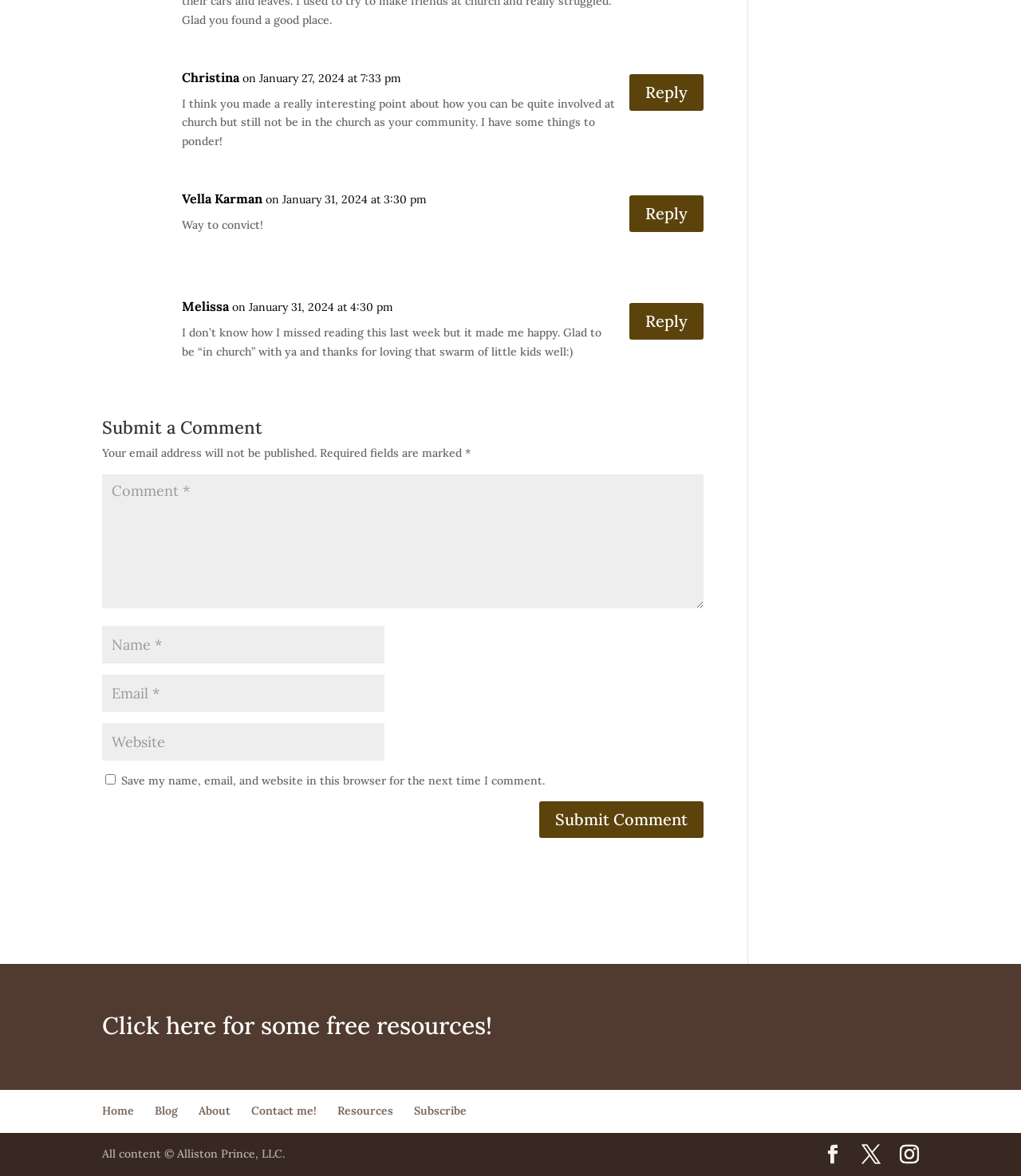Using the webpage screenshot and the element description input value="Email *" aria-describedby="email-notes" name="email", determine the bounding box coordinates. Specify the coordinates in the format (top-left x, top-left y, bottom-right x, bottom-right y) with values ranging from 0 to 1.

[0.1, 0.573, 0.377, 0.605]